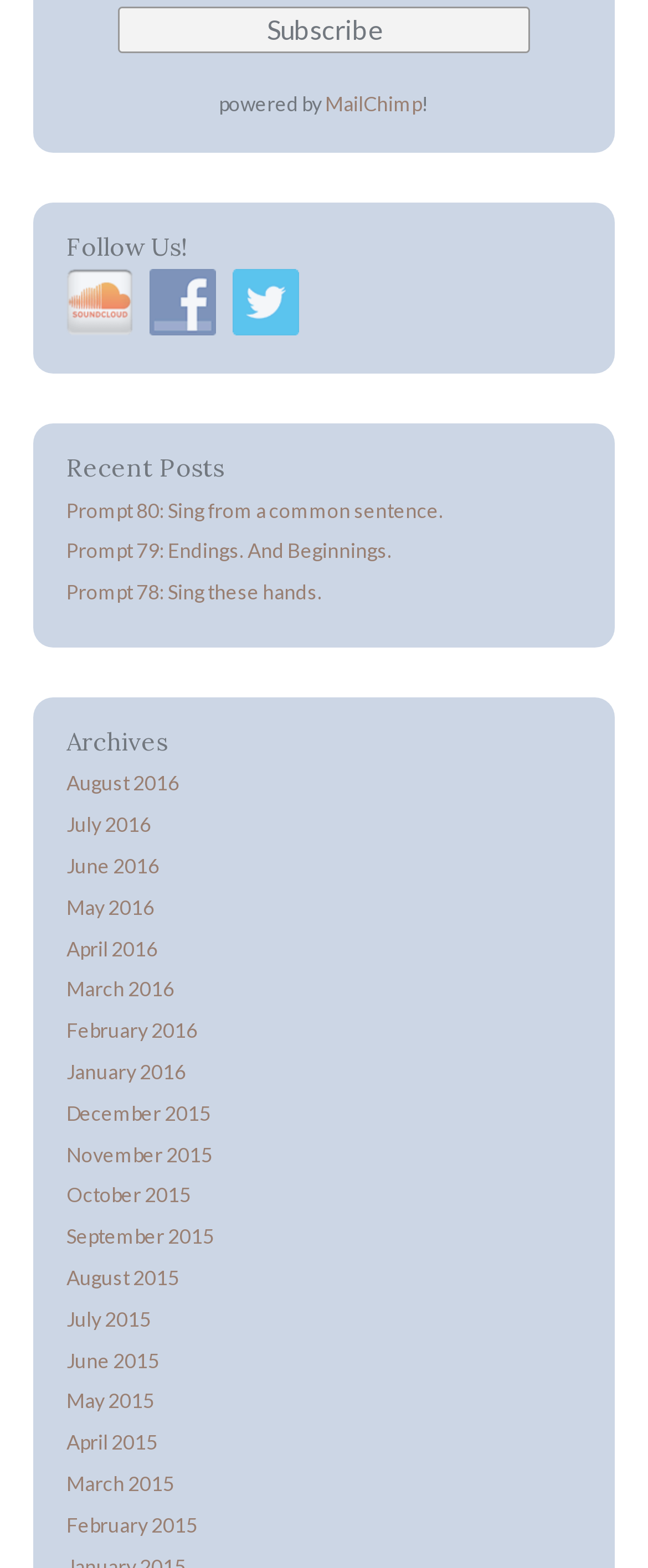Answer the question below in one word or phrase:
How many recent posts are listed?

3